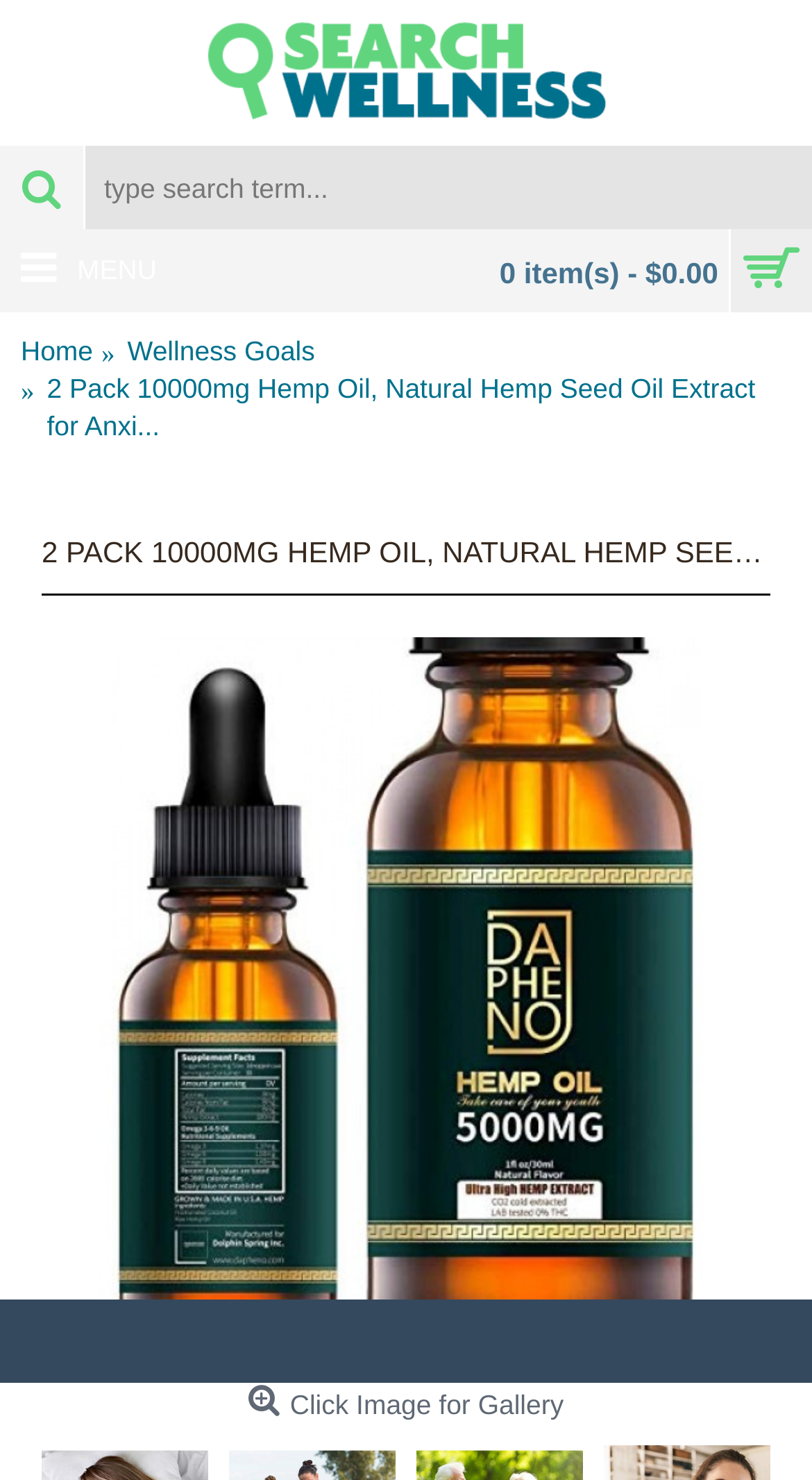What is the name of the product?
Using the information from the image, answer the question thoroughly.

I looked at the heading that says '2 PACK 10000MG HEMP OIL, NATURAL HEMP SEED OIL EXTRACT FOR ANXI...' and determined that the name of the product is '2 Pack 10000mg Hemp Oil'.